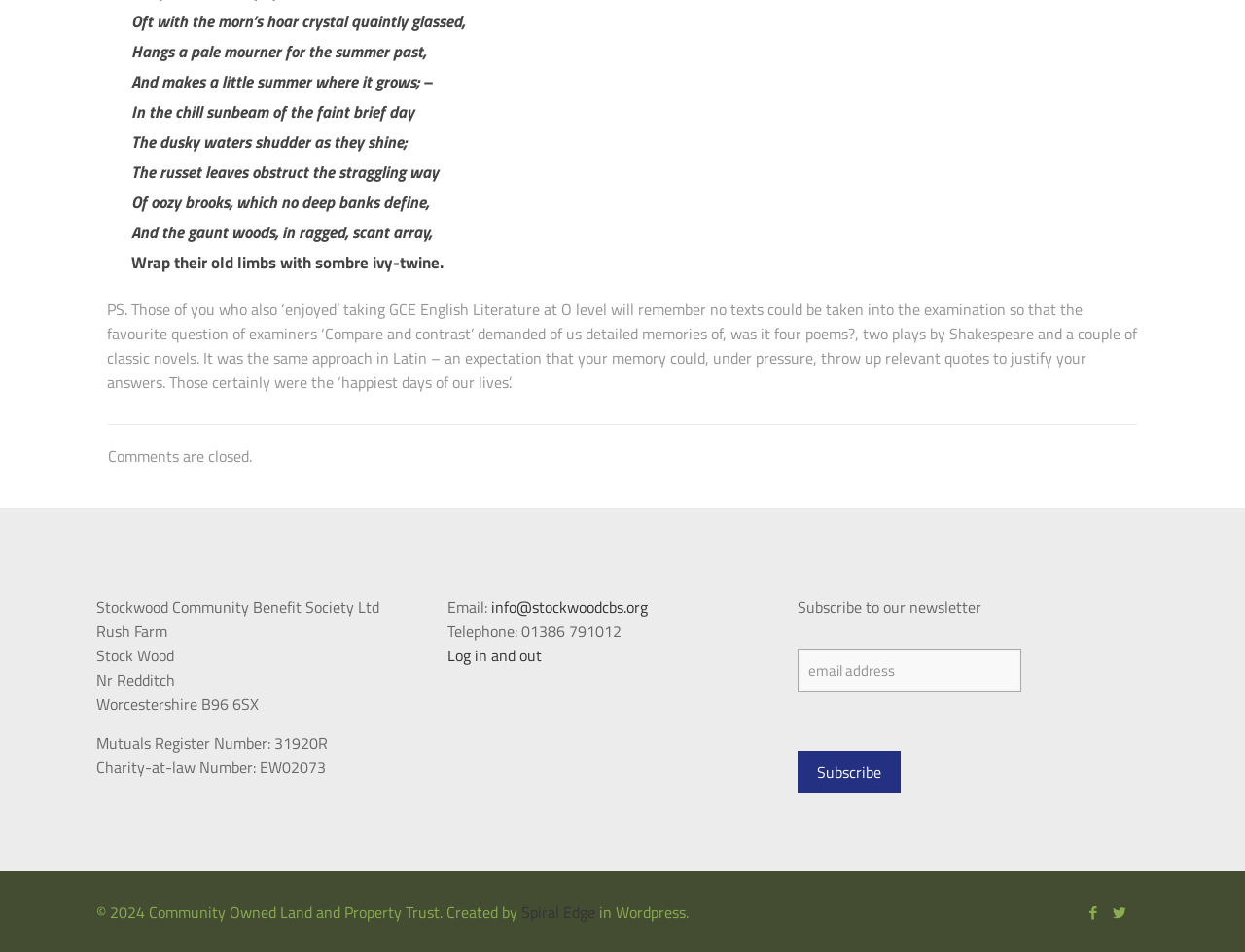Locate the bounding box of the UI element described by: "Spiral Edge" in the given webpage screenshot.

[0.419, 0.946, 0.478, 0.971]